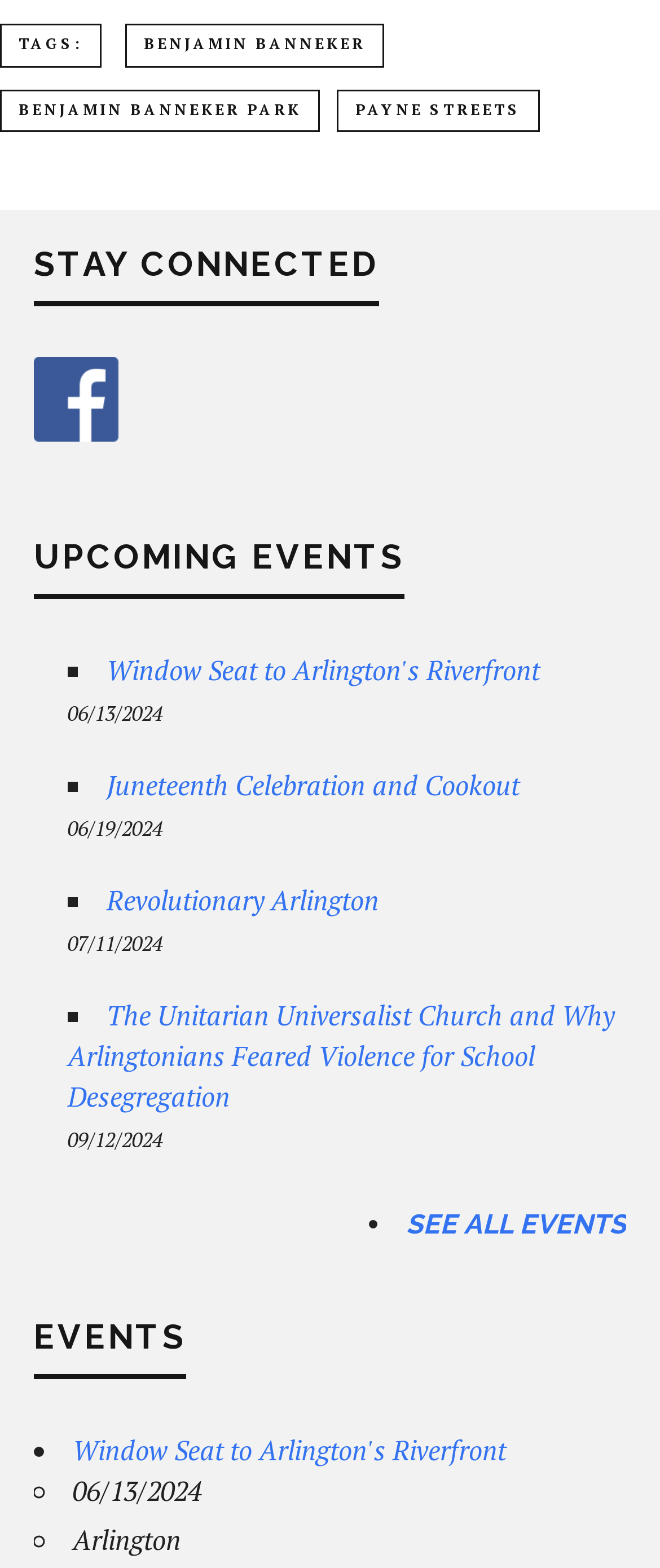Please give a succinct answer to the question in one word or phrase:
What is the text of the third link in the 'EVENTS' section?

Window Seat to Arlington's Riverfront